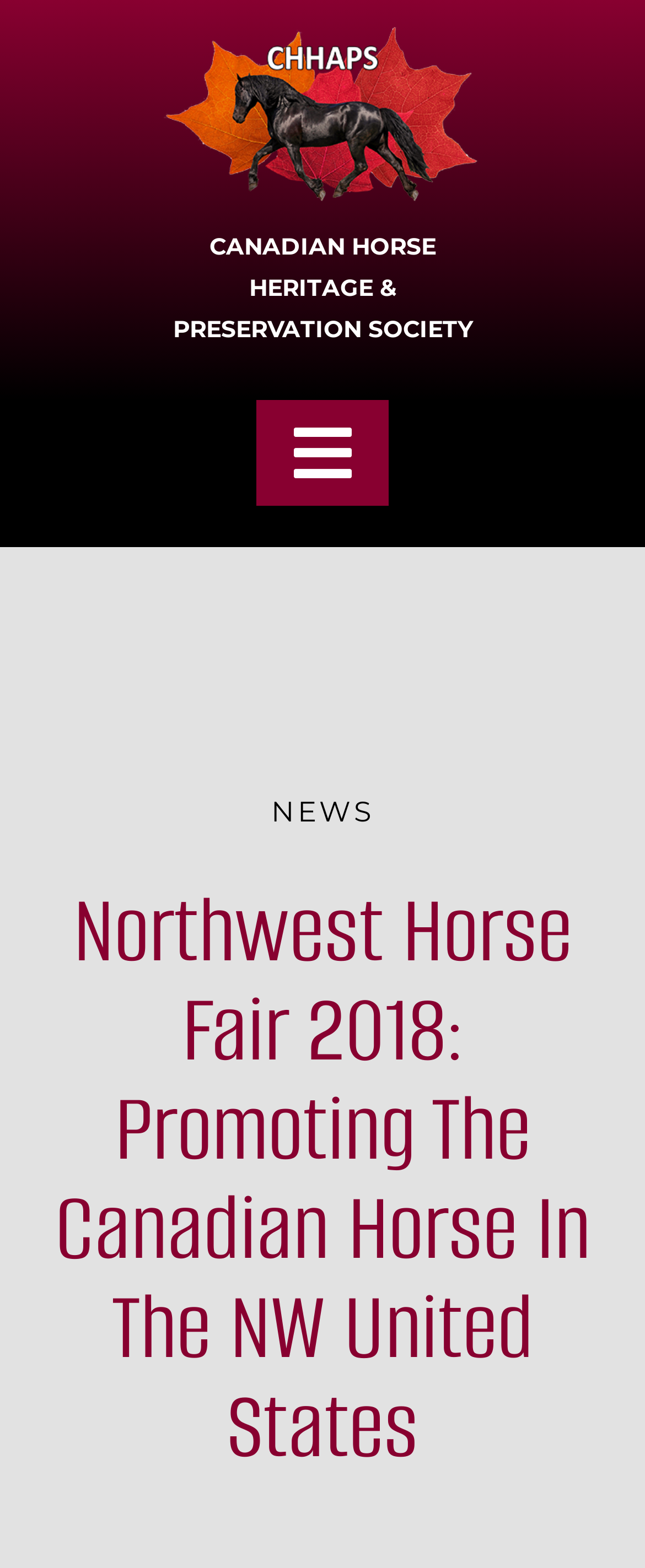Determine the bounding box coordinates of the target area to click to execute the following instruction: "View News page."

[0.077, 0.596, 0.923, 0.649]